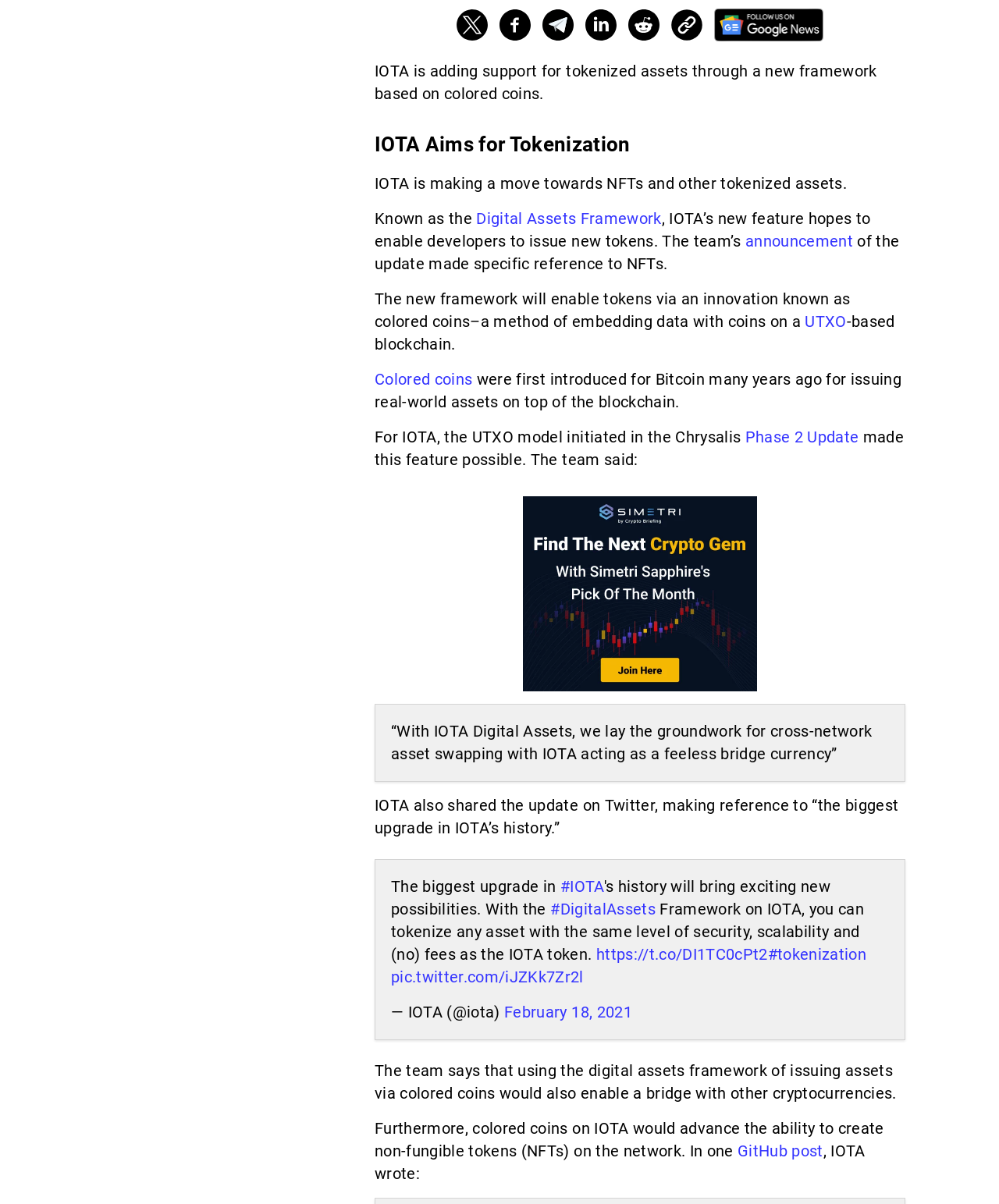What is the purpose of colored coins?
Give a single word or phrase answer based on the content of the image.

Issuing real-world assets on blockchain